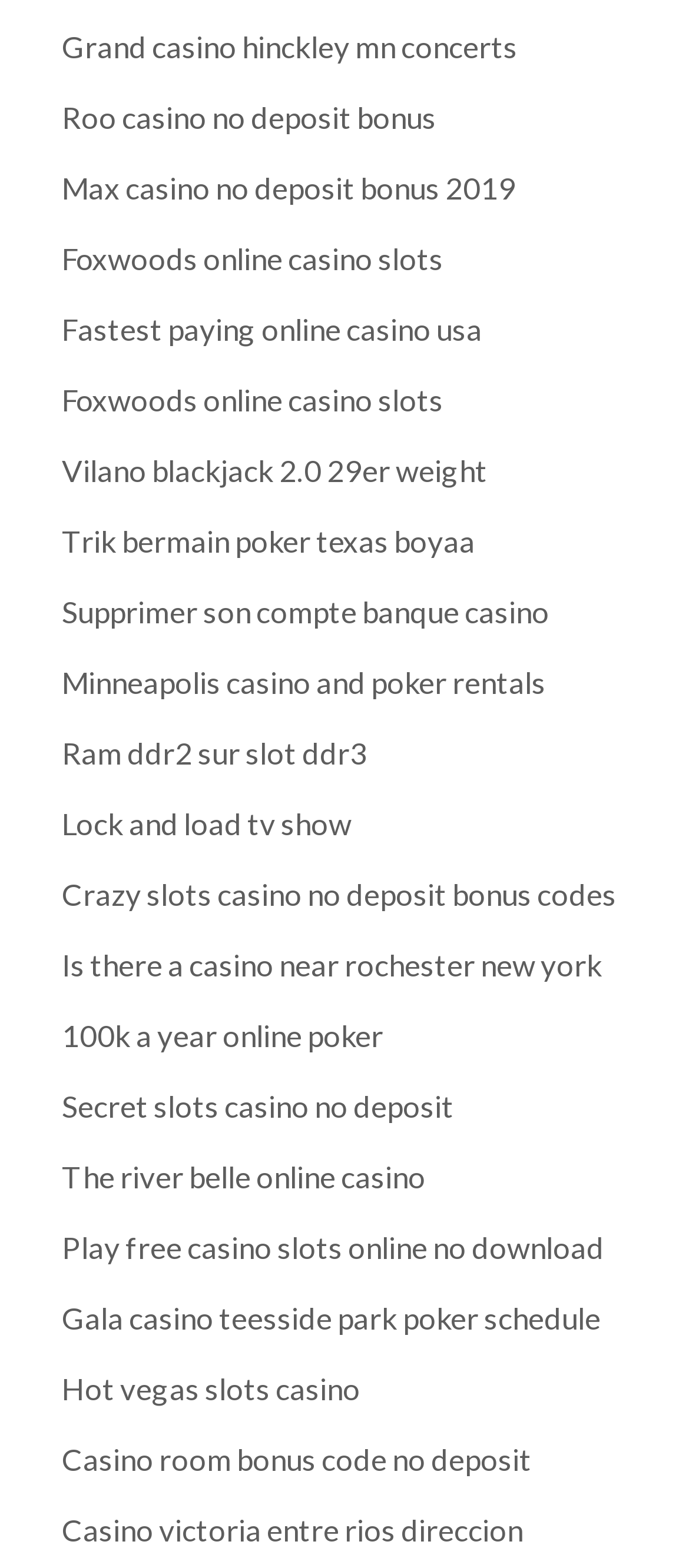Determine the bounding box coordinates of the section to be clicked to follow the instruction: "Explore Foxwoods online casino slots". The coordinates should be given as four float numbers between 0 and 1, formatted as [left, top, right, bottom].

[0.09, 0.153, 0.644, 0.177]